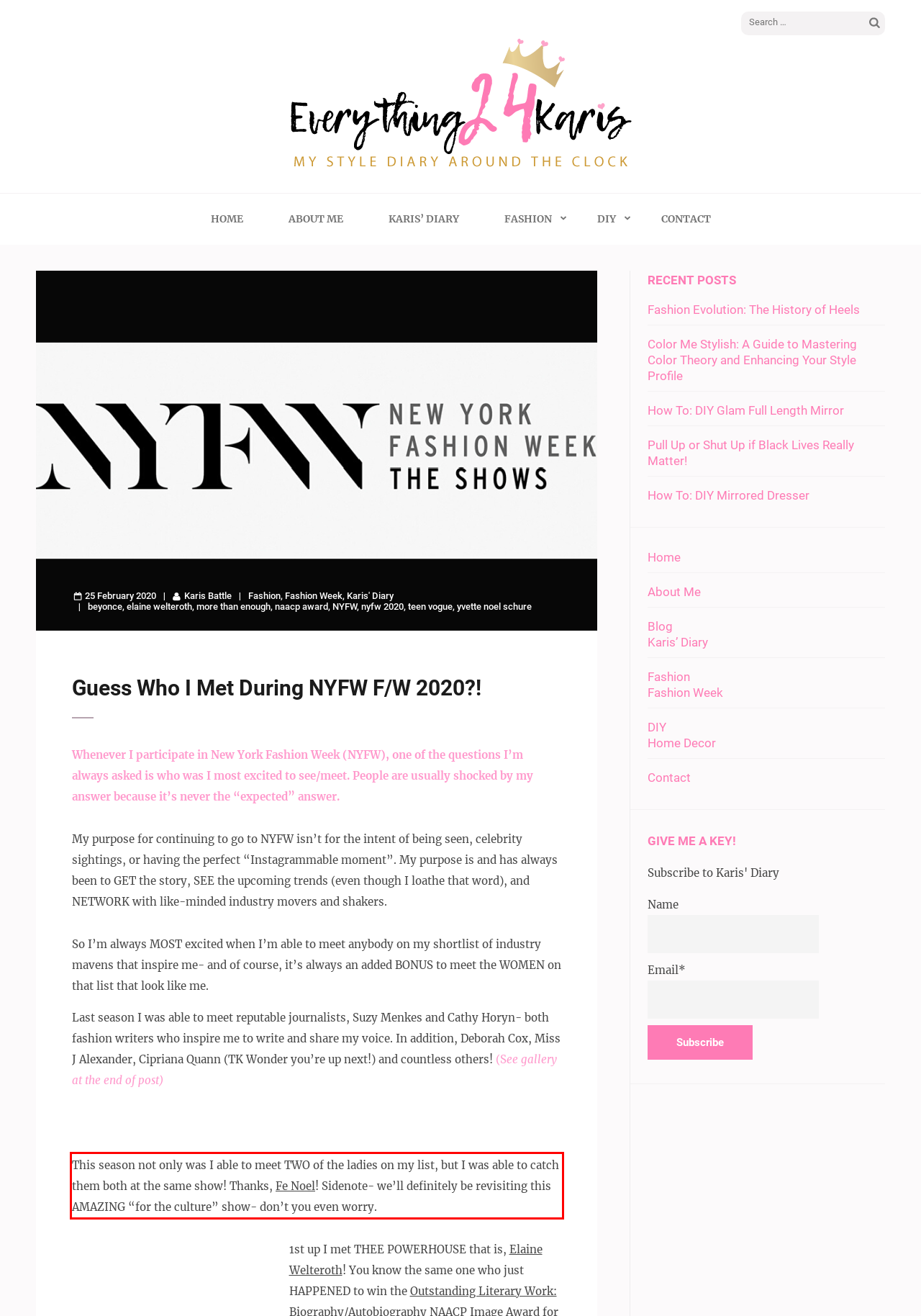You have a screenshot of a webpage with a UI element highlighted by a red bounding box. Use OCR to obtain the text within this highlighted area.

This season not only was I able to meet TWO of the ladies on my list, but I was able to catch them both at the same show! Thanks, Fe Noel! Sidenote- we’ll definitely be revisiting this AMAZING “for the culture” show- don’t you even worry.